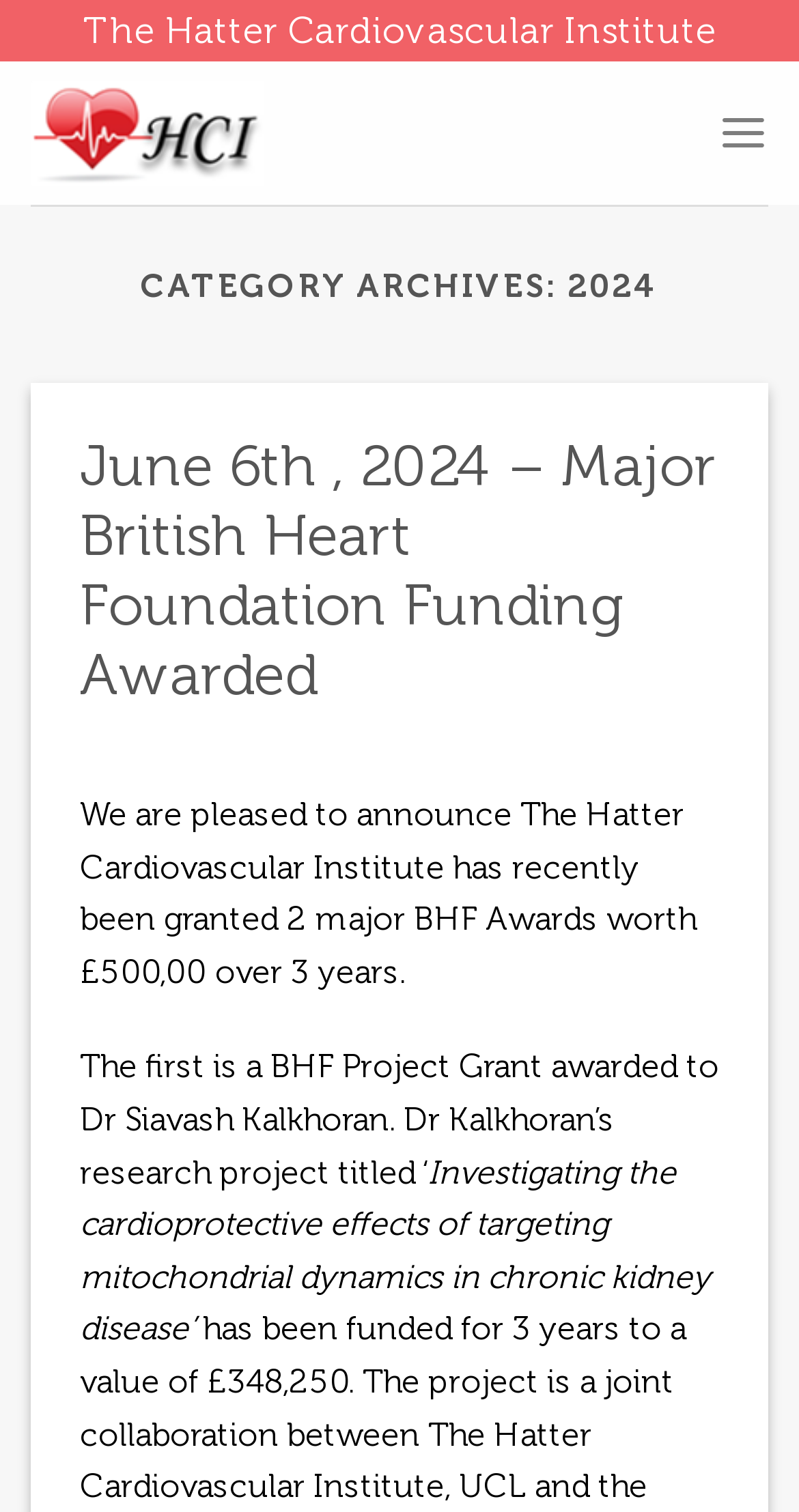Identify the bounding box of the UI element that matches this description: "Menu".

[0.899, 0.055, 0.962, 0.121]